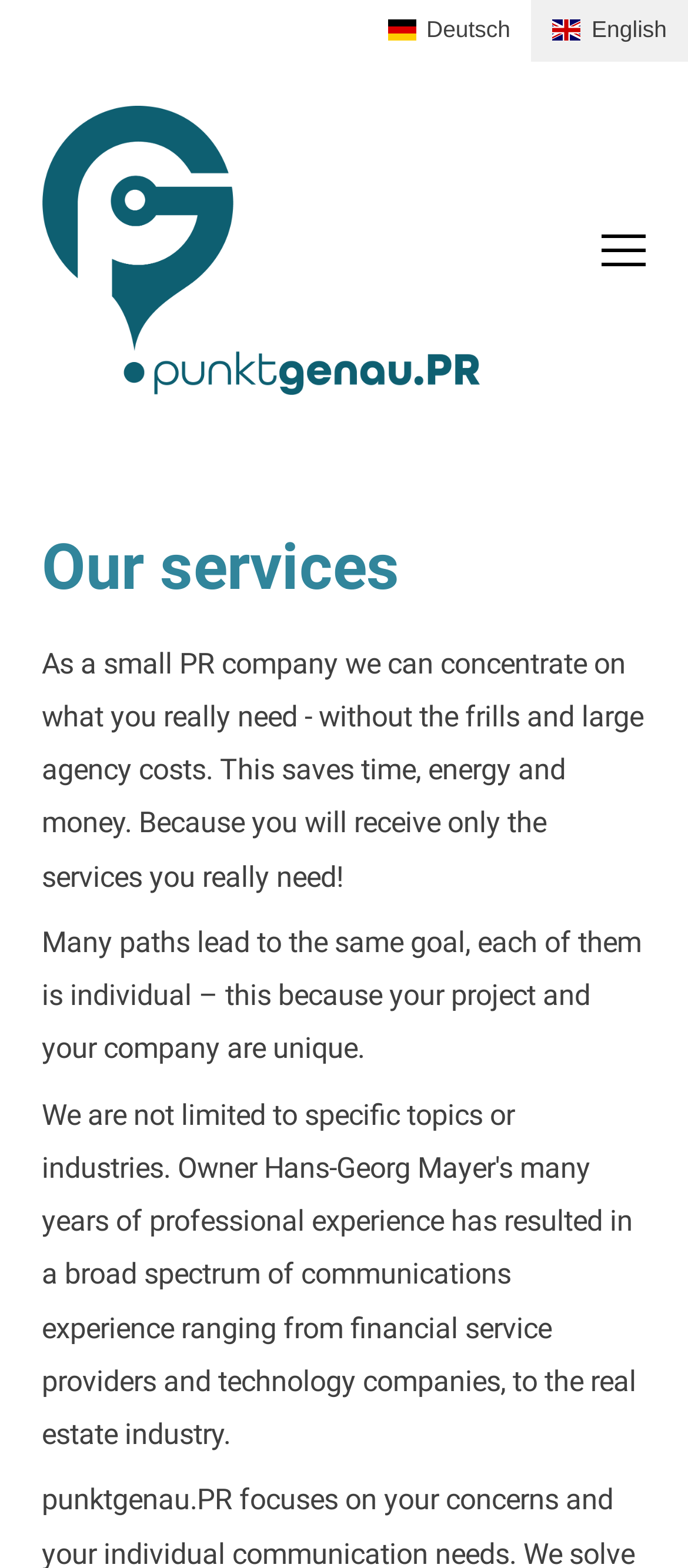Provide a brief response to the question below using a single word or phrase: 
What is unique about each project?

Each project is unique